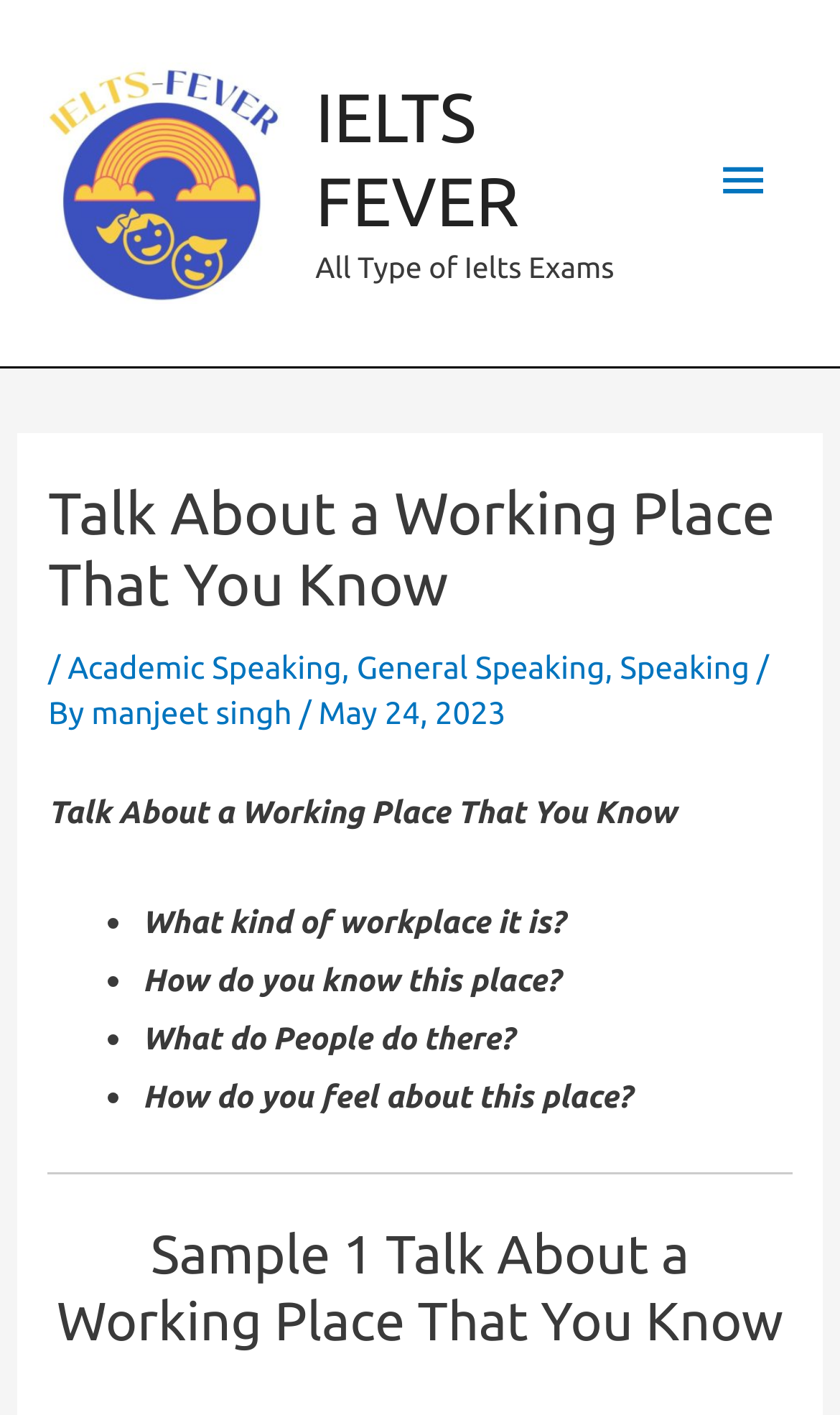How many list markers are present in the sample talk section?
Please provide a full and detailed response to the question.

The sample talk section contains four list markers ('•') which are used to highlight the key points to be discussed in the talk.